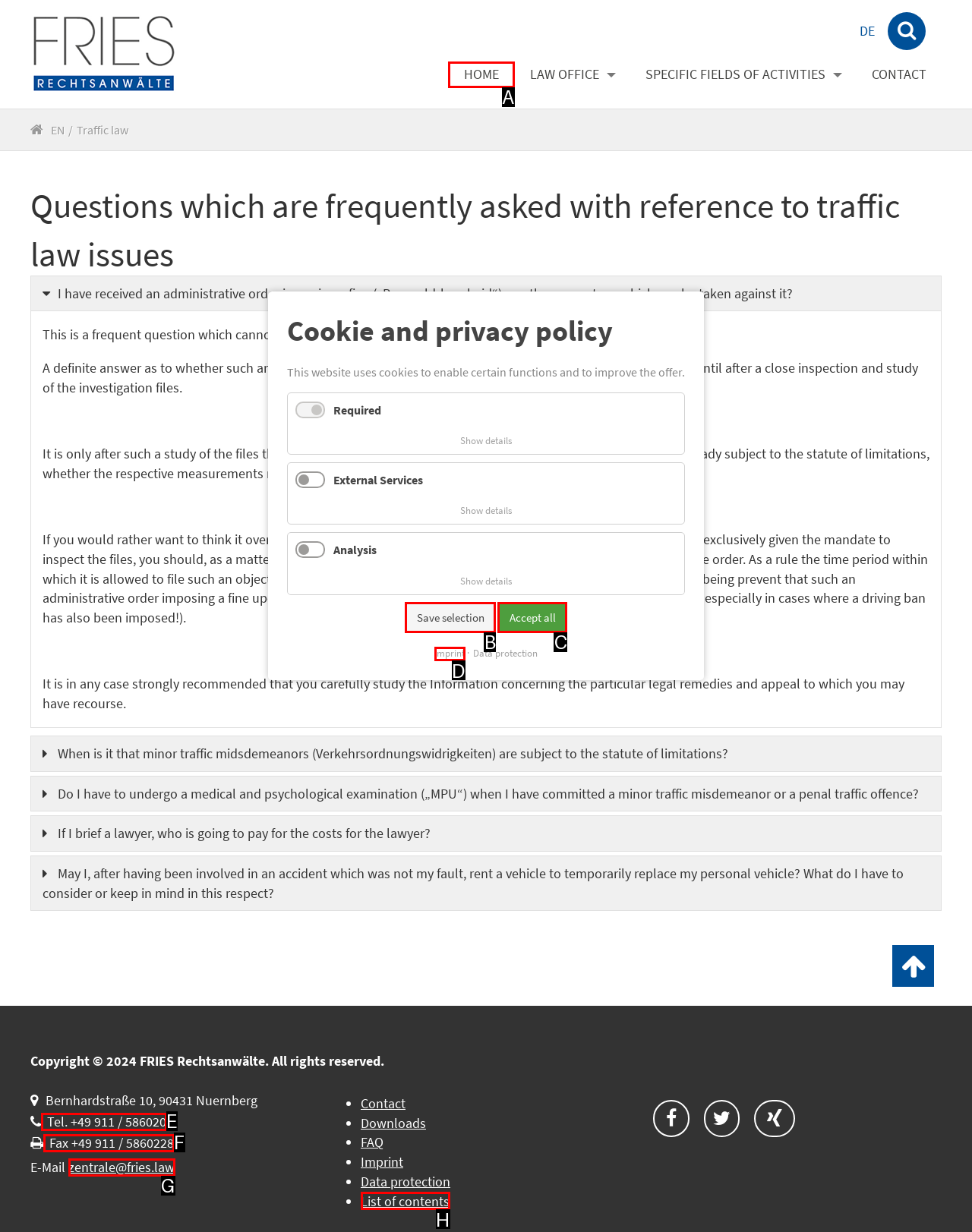Tell me which one HTML element I should click to complete the following task: Click the HOME link Answer with the option's letter from the given choices directly.

A